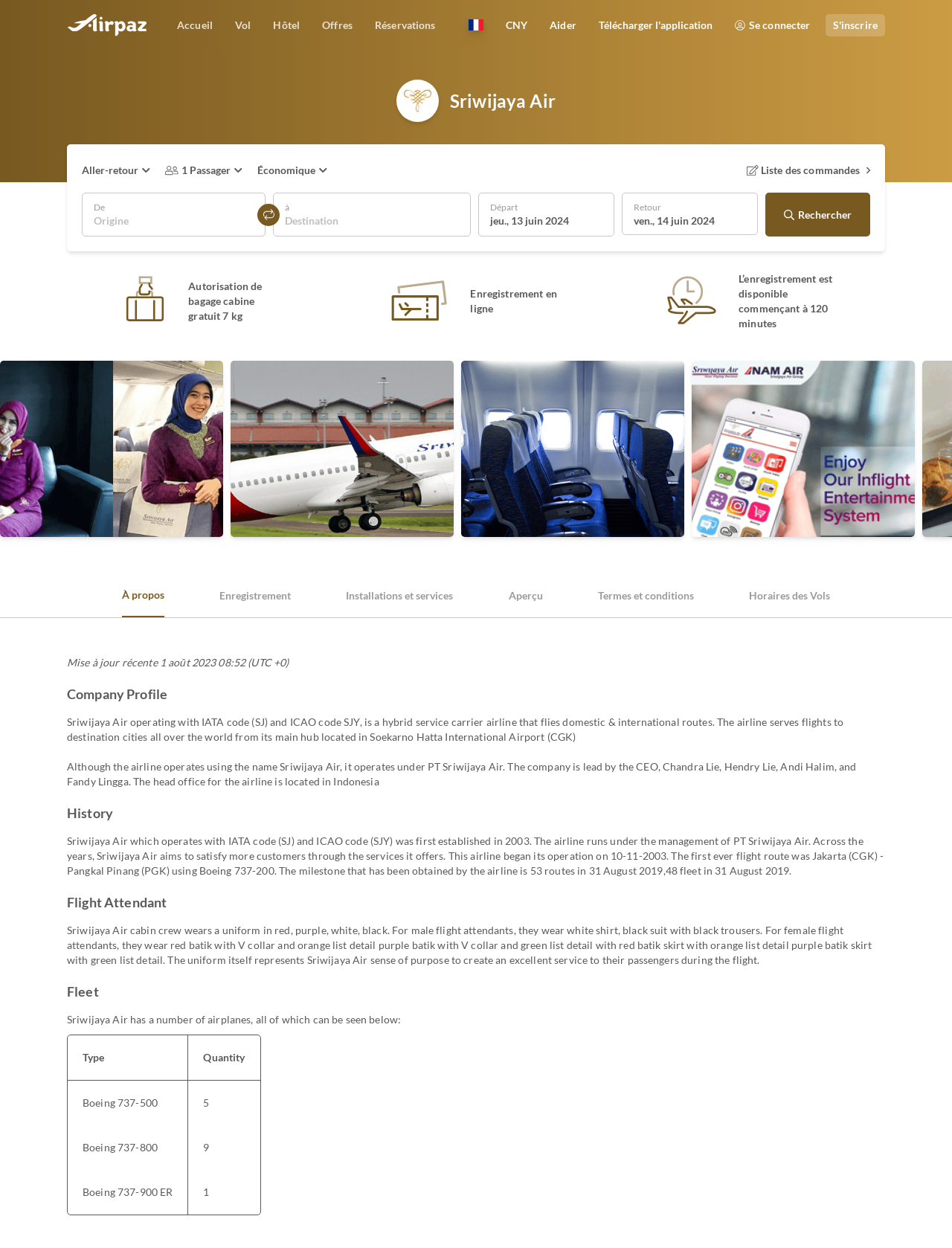What airline is featured on this webpage?
Relying on the image, give a concise answer in one word or a brief phrase.

Sriwijaya Air